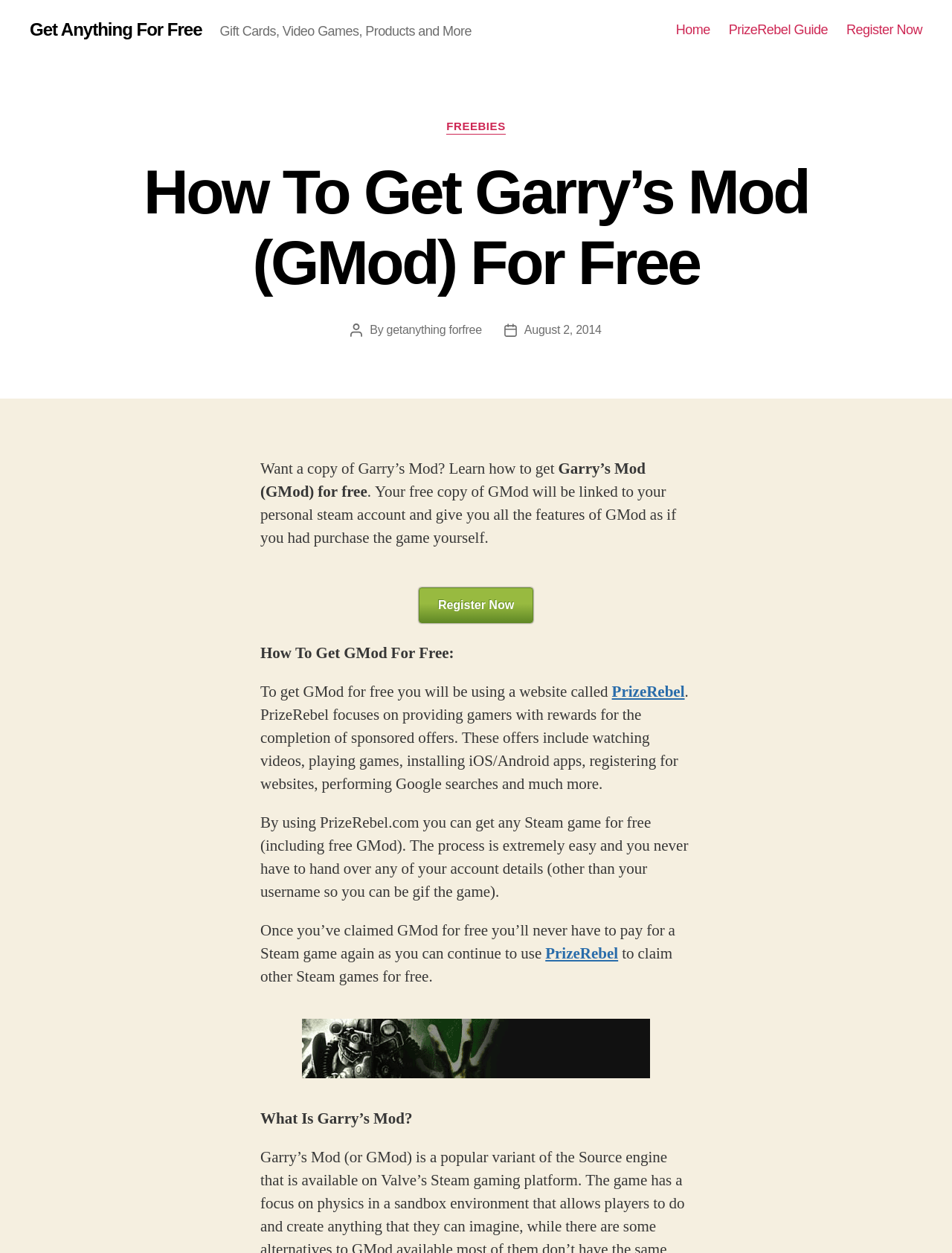Summarize the contents and layout of the webpage in detail.

The webpage is about getting Garry's Mod (GMod) for free. At the top, there is a navigation bar with three links: "Home", "PrizeRebel Guide", and "Register Now". Below the navigation bar, there is a header section with a title "How To Get Garry’s Mod (GMod) For Free" and some metadata, including the post author and date.

The main content of the webpage is divided into several sections. The first section explains how to get GMod for free, stating that a free copy of GMod will be linked to the user's personal Steam account. The section also provides a brief overview of the process.

The next section is titled "How To Get GMod For Free" and provides more detailed instructions. It explains that users can get GMod for free by using a website called PrizeRebel, which offers rewards for completing sponsored offers such as watching videos, playing games, and registering for websites.

The webpage also includes a link to register now and a banner image related to Steam games. Additionally, there is a section titled "What Is Garry’s Mod?" which is likely to provide information about the game itself.

Throughout the webpage, there are several links to PrizeRebel and a "Register Now" button, encouraging users to take action. The overall layout is organized, with clear headings and concise text, making it easy to follow the instructions and understand the process of getting GMod for free.